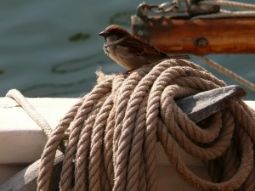Describe the scene depicted in the image with great detail.

The image captures a charming moment on a boat, featuring a small sparrow perched atop a coiled rope. The bird, with its subtle brown plumage, contrasts beautifully against the rustic texture of the natural fiber rope. In the background, the gentle ripples of the water reflect soft hues, evoking a serene maritime atmosphere. This scene embodies the tranquility and connection to nature that can be found in boating experiences, showcasing the delicate interplay between wildlife and the nautical environment. The positioning of the sparrow suggests a moment of pause, drawing attention to the simplicity and beauty of life at sea.